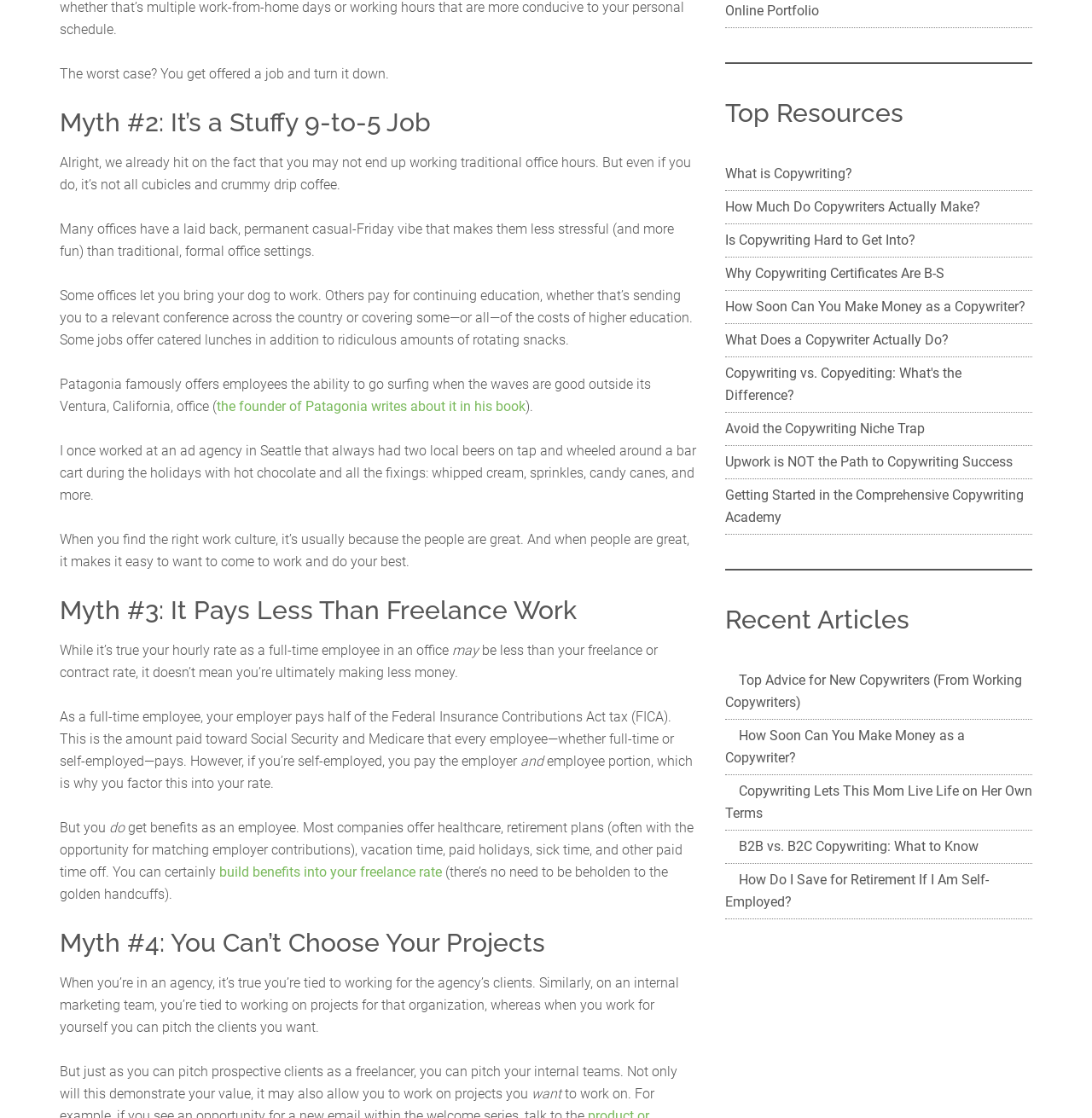Provide the bounding box coordinates of the section that needs to be clicked to accomplish the following instruction: "View the article about how soon can you make money as a copywriter."

[0.664, 0.651, 0.884, 0.685]